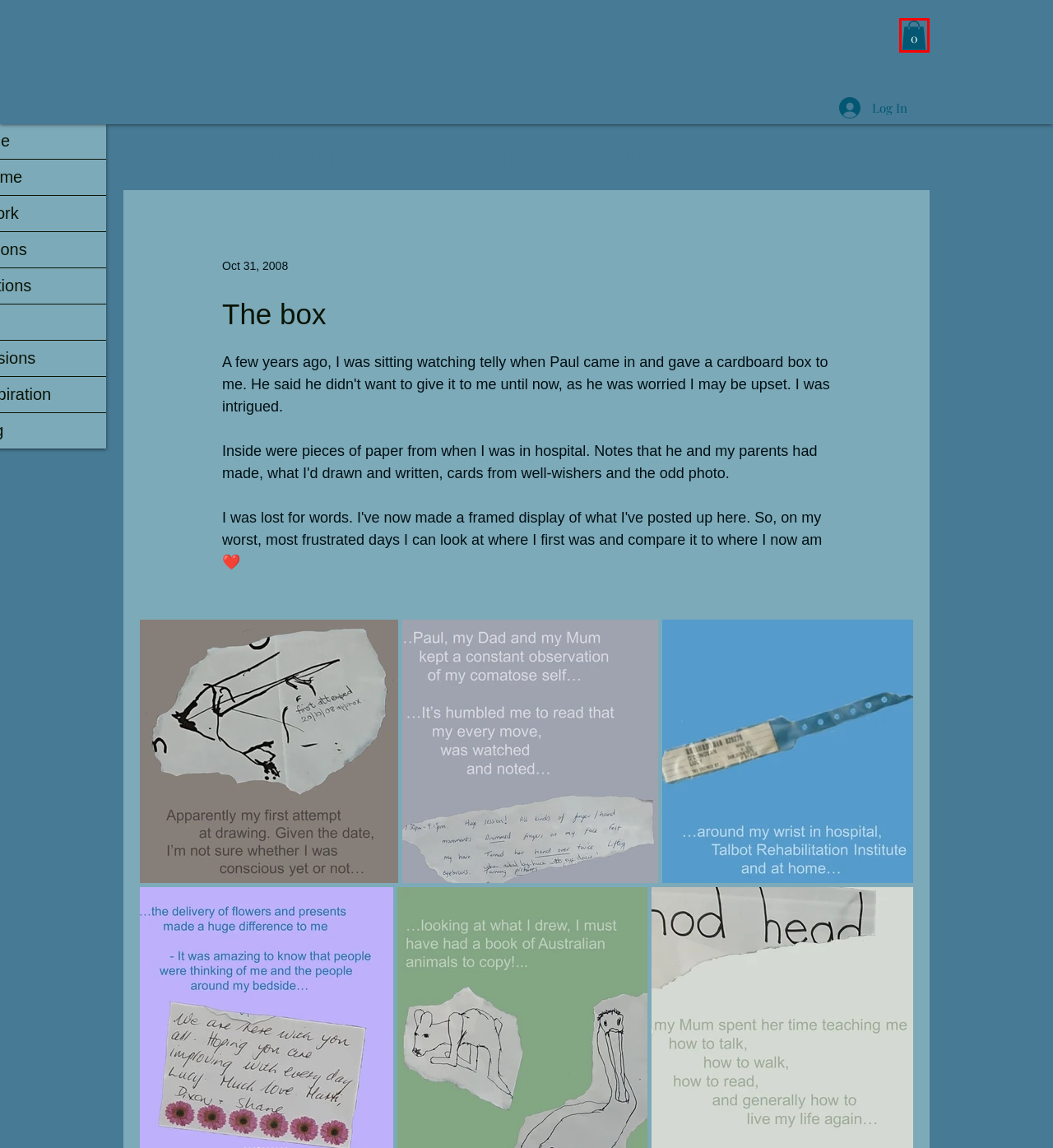You are given a screenshot of a webpage within which there is a red rectangle bounding box. Please choose the best webpage description that matches the new webpage after clicking the selected element in the bounding box. Here are the options:
A. Your Community
B. Cart Page | LOD
C. blog | LOD
D. Doing my teeth
E. Getting Started
F. exhibitions | LOD
G. about me | LOD
H. It's taken 15 years, but OK I'll stop

B